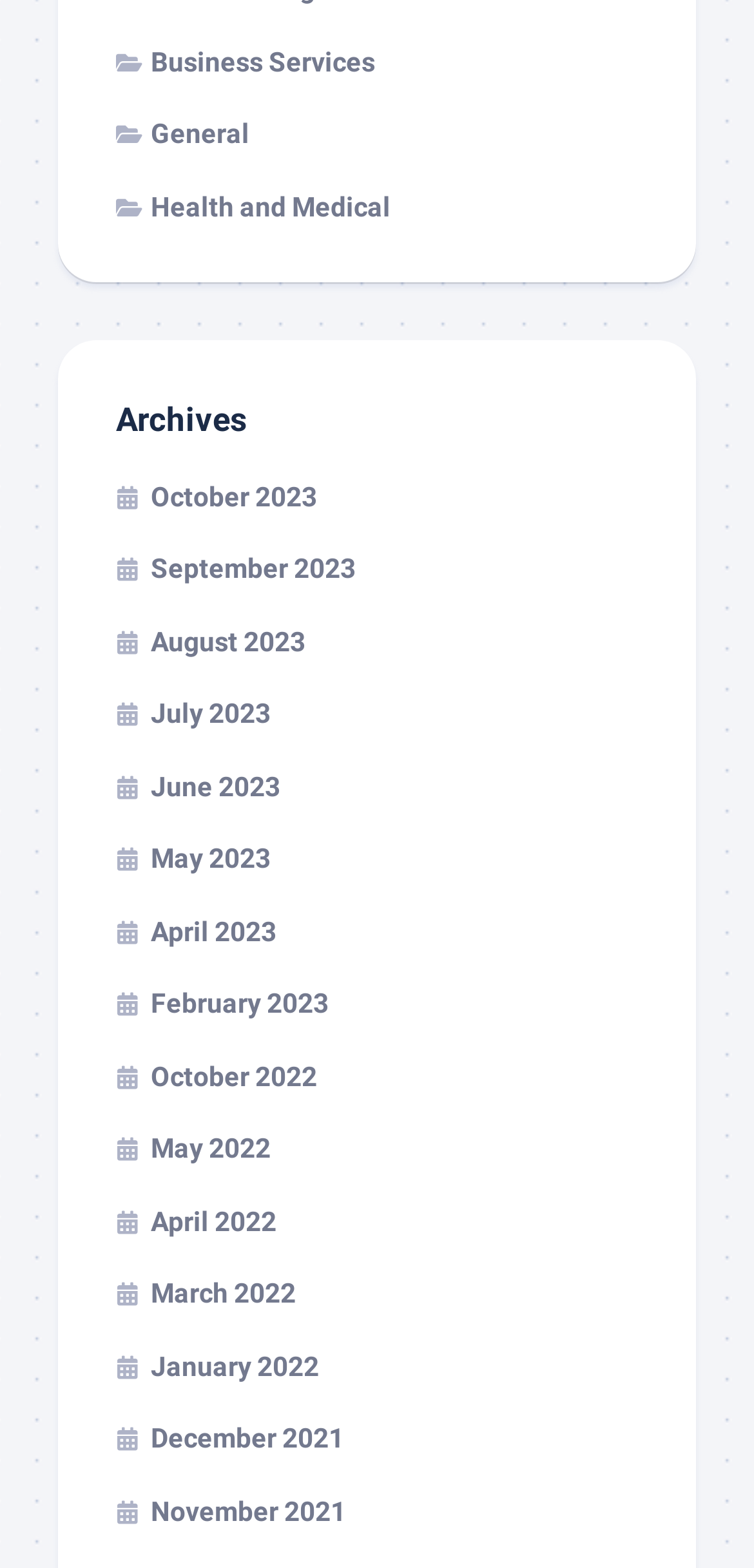Identify the bounding box coordinates for the UI element that matches this description: "General".

[0.154, 0.075, 0.331, 0.095]